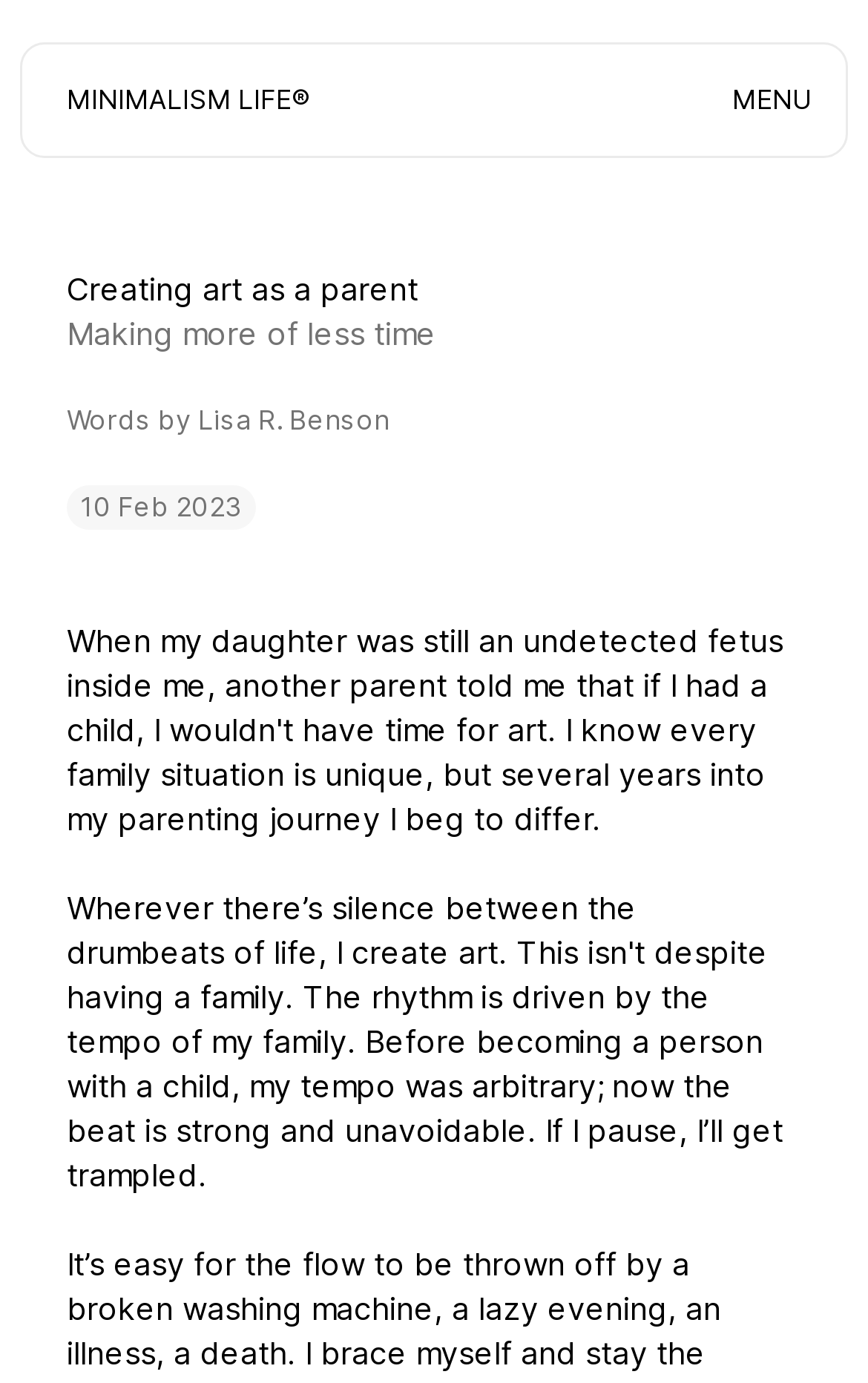When was the article published?
Give a single word or phrase answer based on the content of the image.

10 Feb 2023